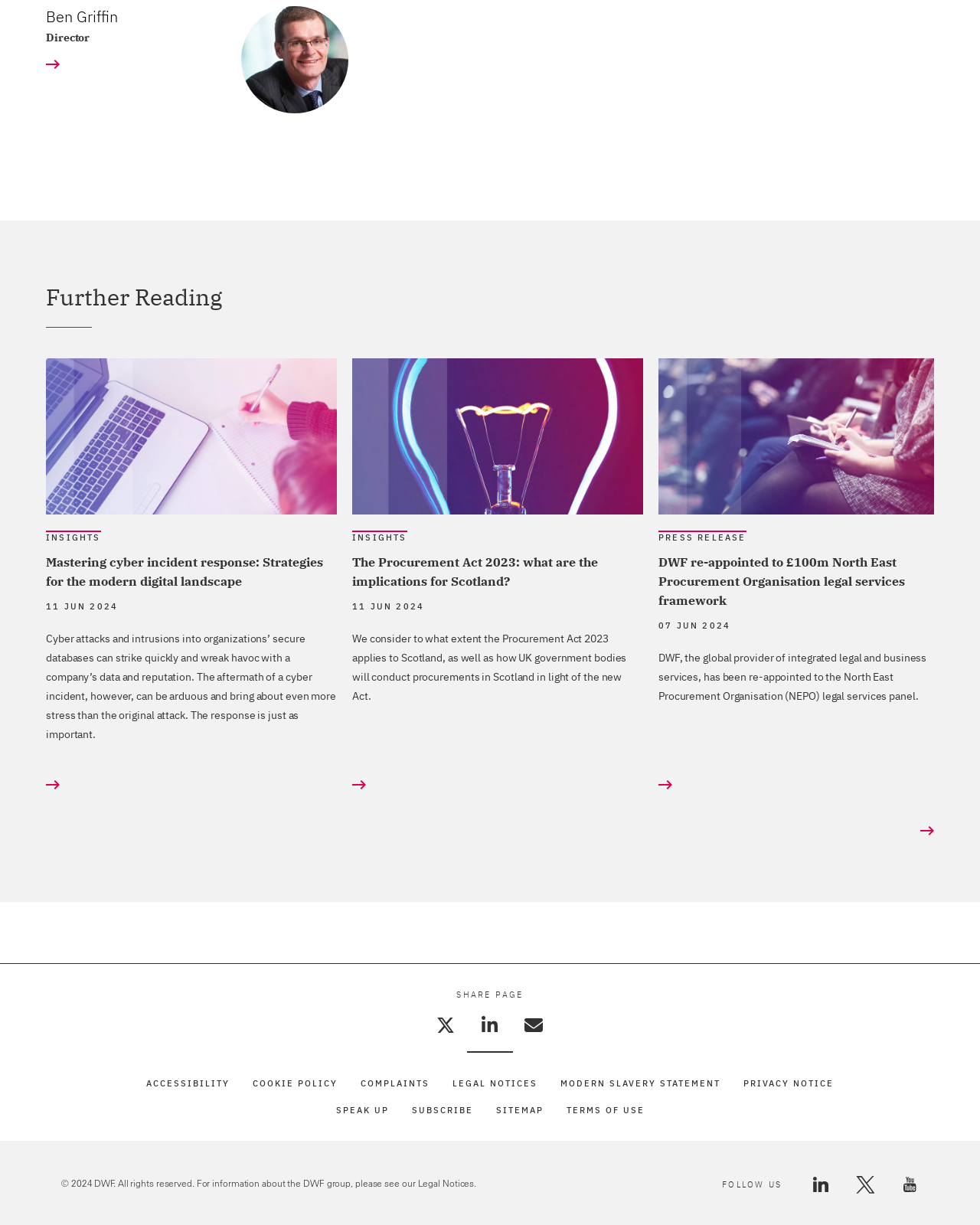Please predict the bounding box coordinates of the element's region where a click is necessary to complete the following instruction: "Access the Legal Notices page". The coordinates should be represented by four float numbers between 0 and 1, i.e., [left, top, right, bottom].

[0.426, 0.961, 0.486, 0.971]